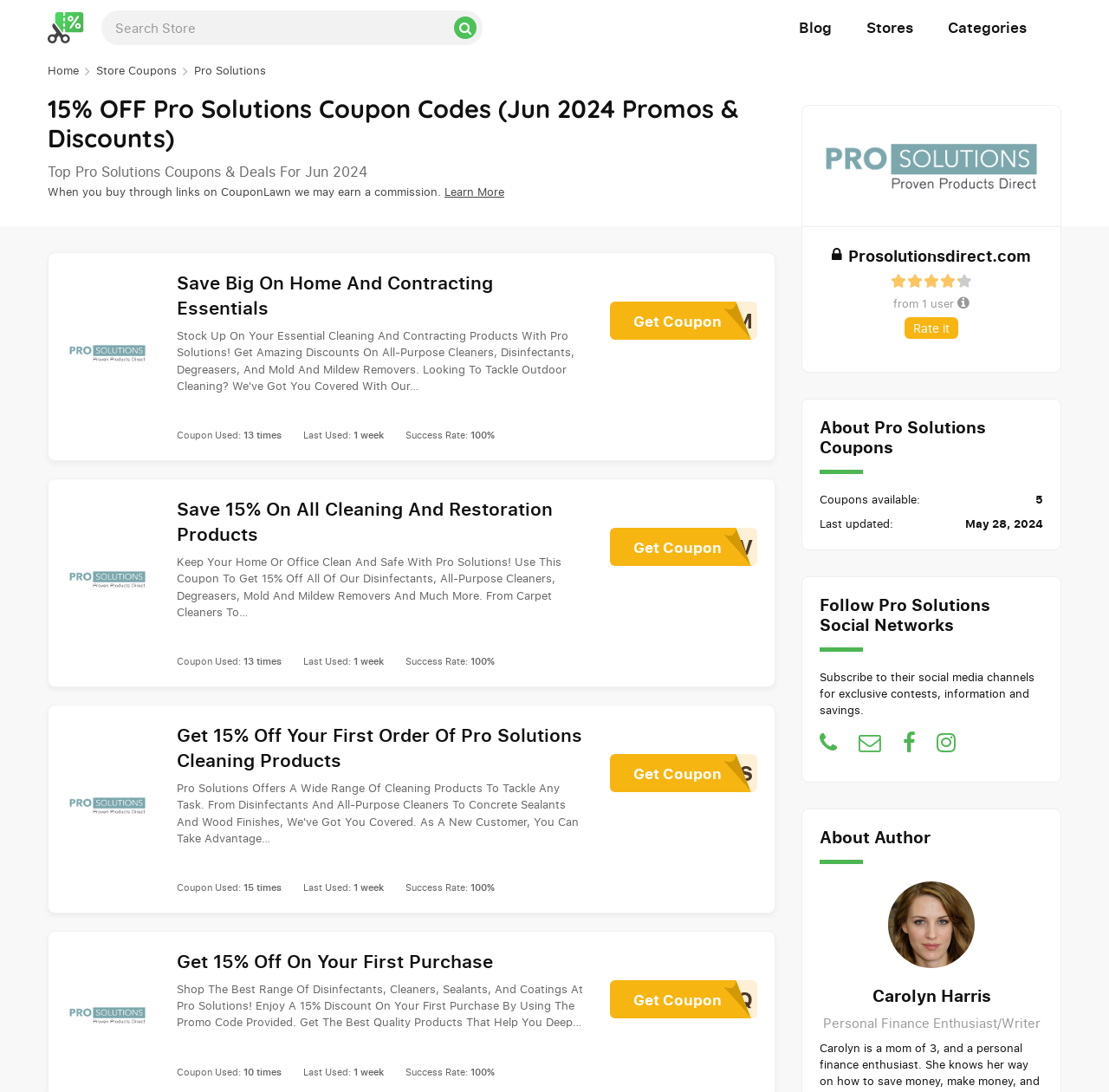Based on the element description "Blog", predict the bounding box coordinates of the UI element.

[0.72, 0.0, 0.75, 0.051]